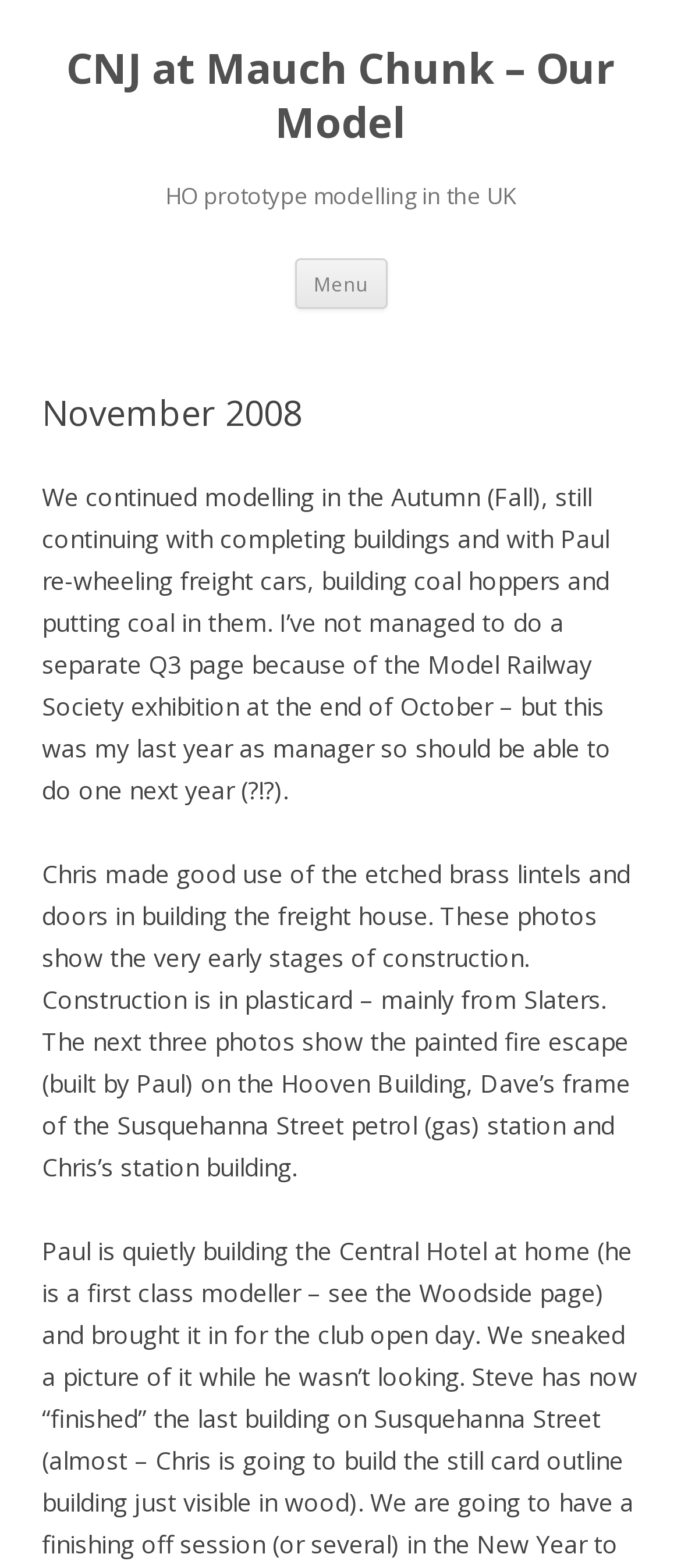Who built the fire escape?
Analyze the image and provide a thorough answer to the question.

The text mentions that Paul built the painted fire escape on the Hooven Building, which is part of the model railway project.